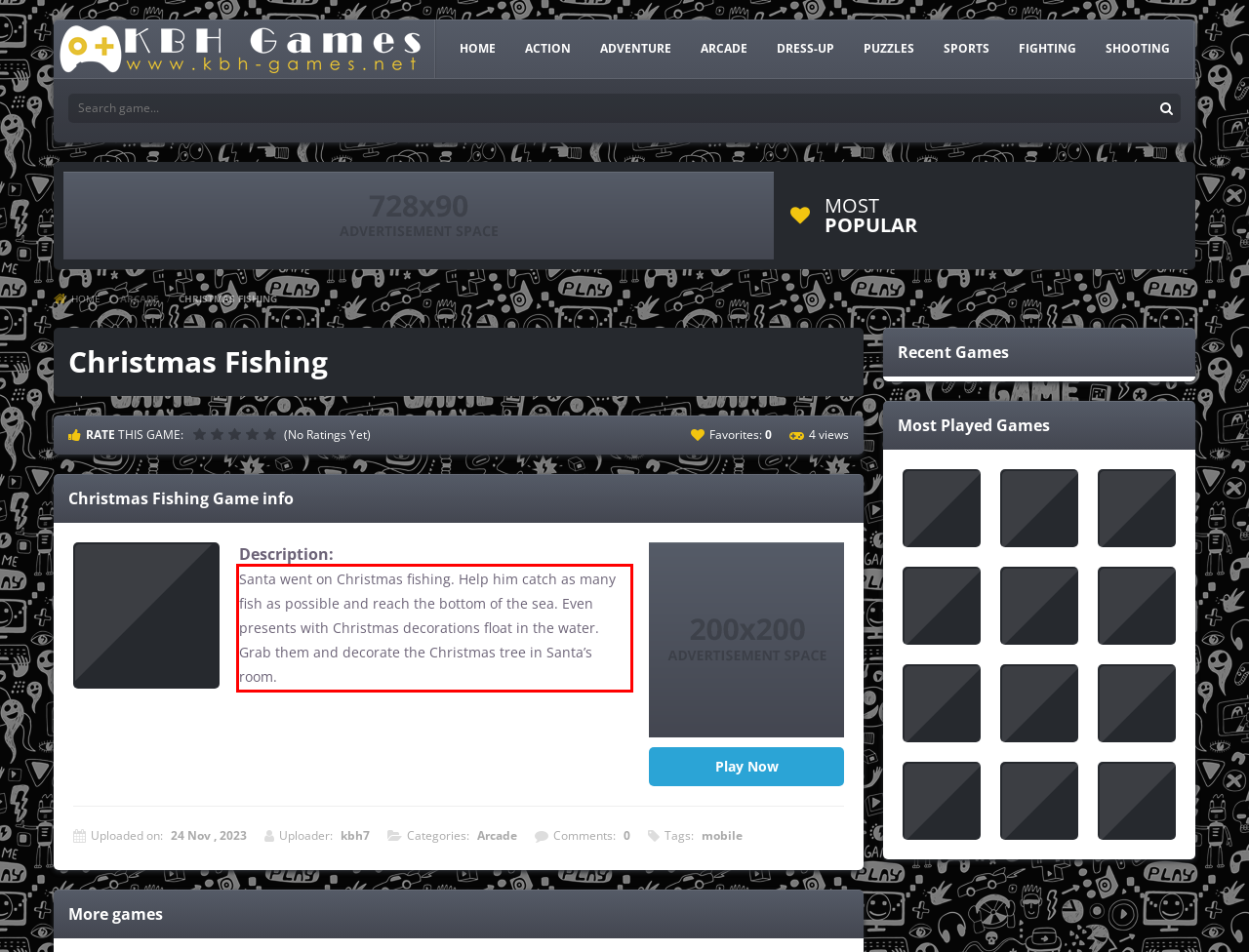You are given a screenshot of a webpage with a UI element highlighted by a red bounding box. Please perform OCR on the text content within this red bounding box.

Santa went on Christmas fishing. Help him catch as many fish as possible and reach the bottom of the sea. Even presents with Christmas decorations float in the water. Grab them and decorate the Christmas tree in Santa’s room.